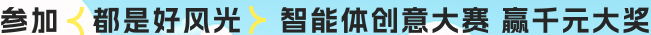What is the potential reward for participants?
Answer with a single word or phrase, using the screenshot for reference.

Thousands of yuan in prizes